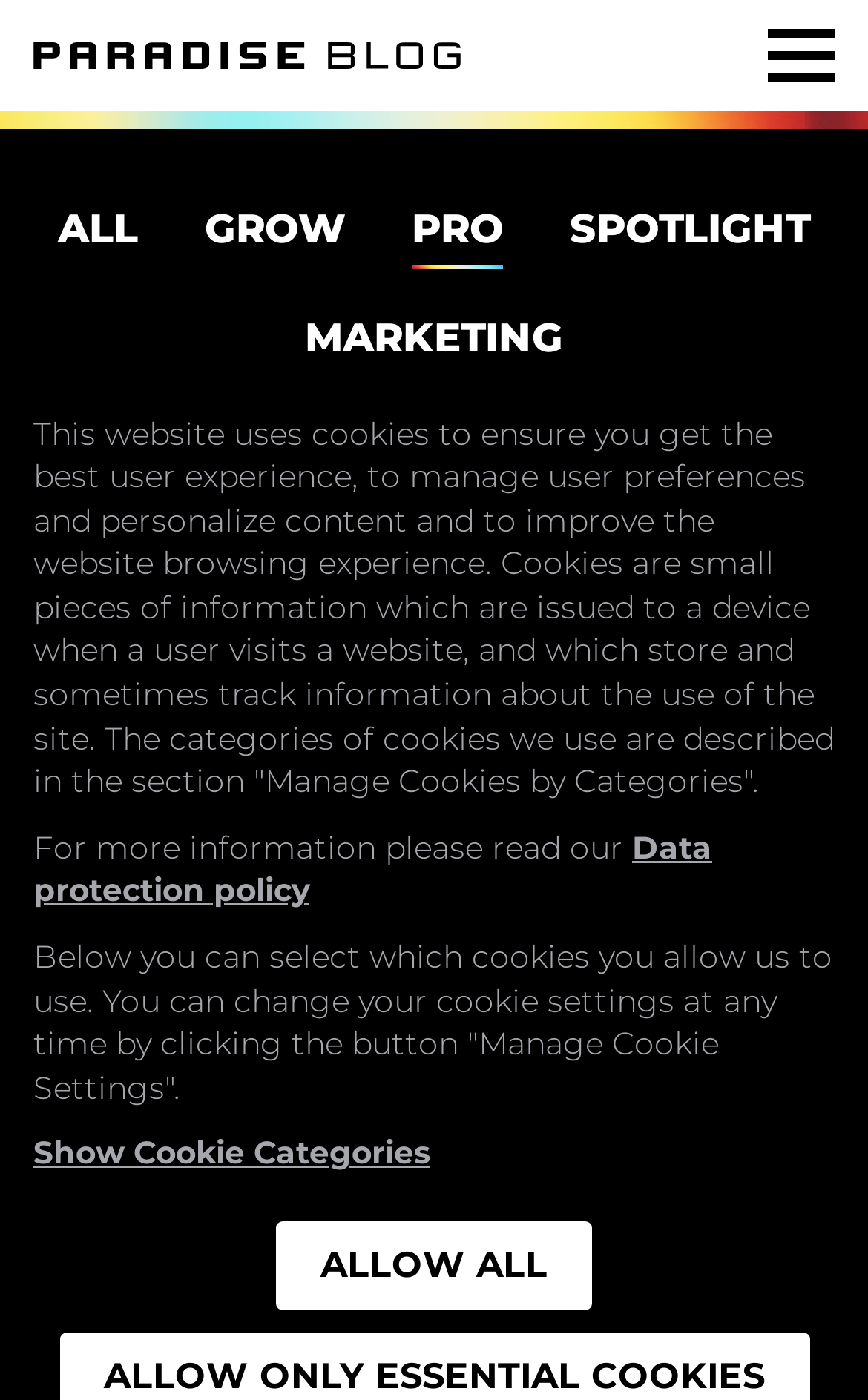Locate the bounding box coordinates of the clickable region necessary to complete the following instruction: "View Privacy Policy & Cookies". Provide the coordinates in the format of four float numbers between 0 and 1, i.e., [left, top, right, bottom].

None